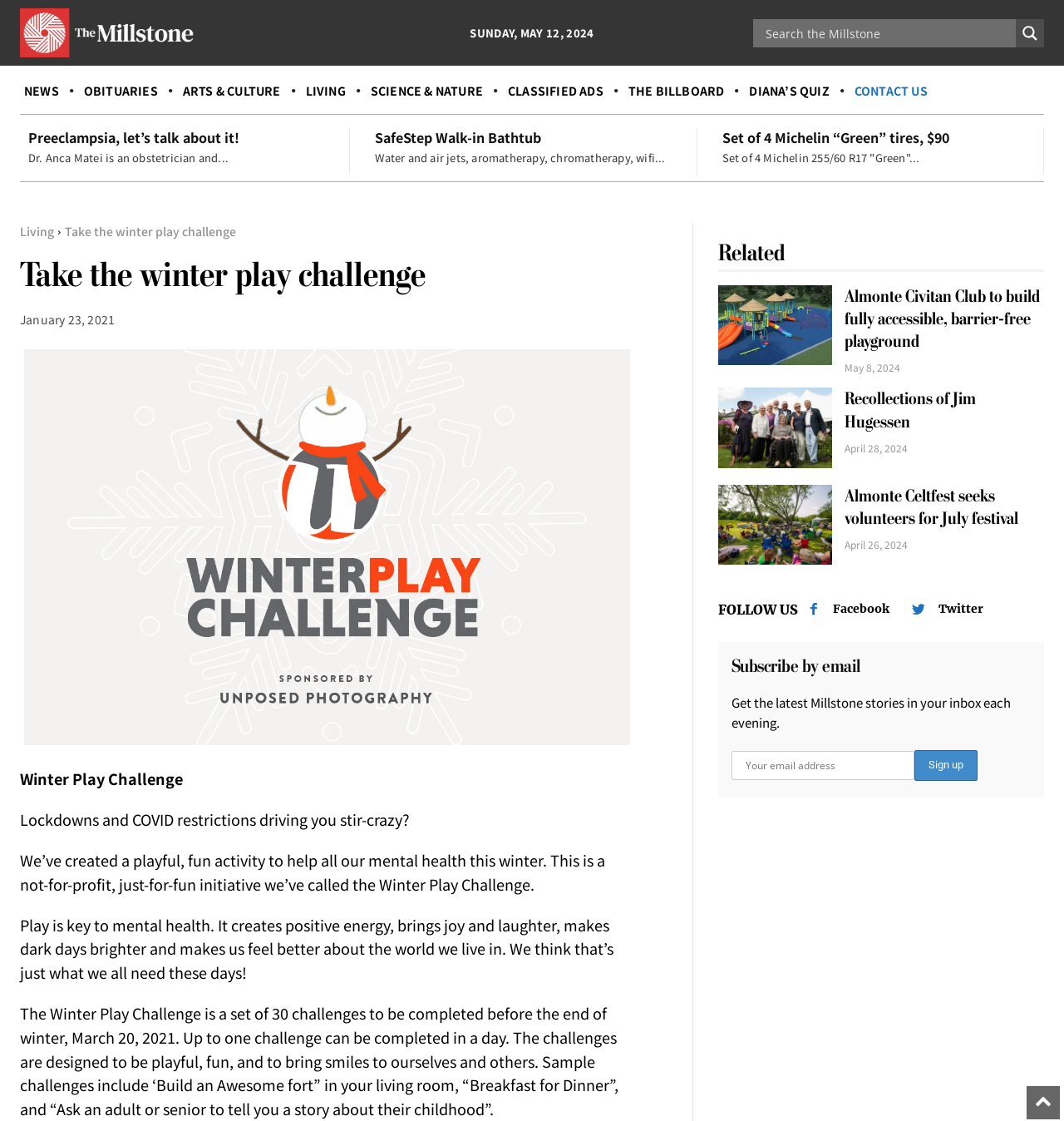Determine the bounding box coordinates for the area you should click to complete the following instruction: "Take the winter play challenge".

[0.019, 0.227, 0.4, 0.265]